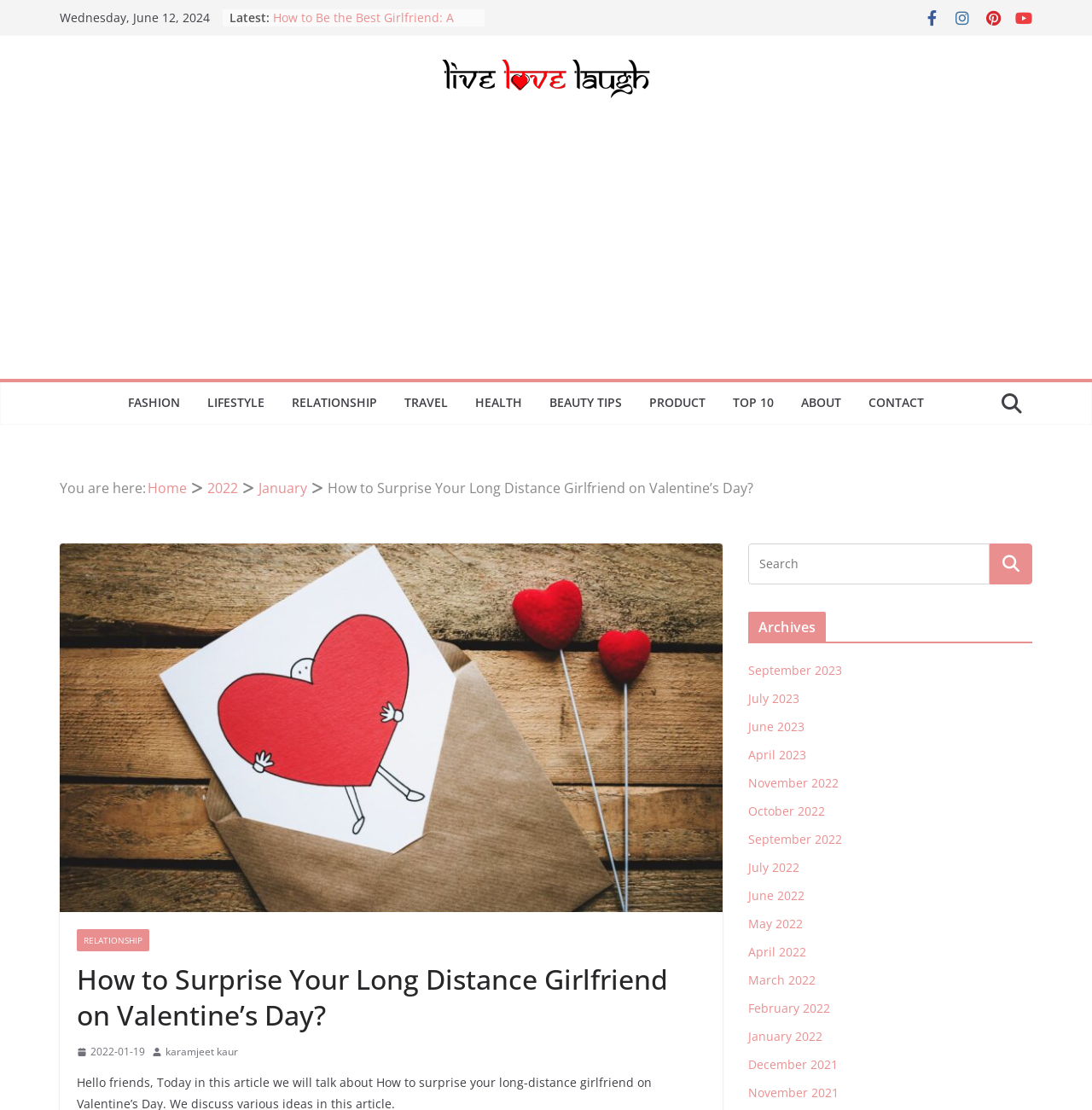What is the author of the article 'How to Surprise Your Long Distance Girlfriend on Valentine’s Day?'?
Please respond to the question with a detailed and well-explained answer.

I found the author by looking at the bottom of the webpage, where the author's name 'karamjeet kaur' is displayed next to the article title.